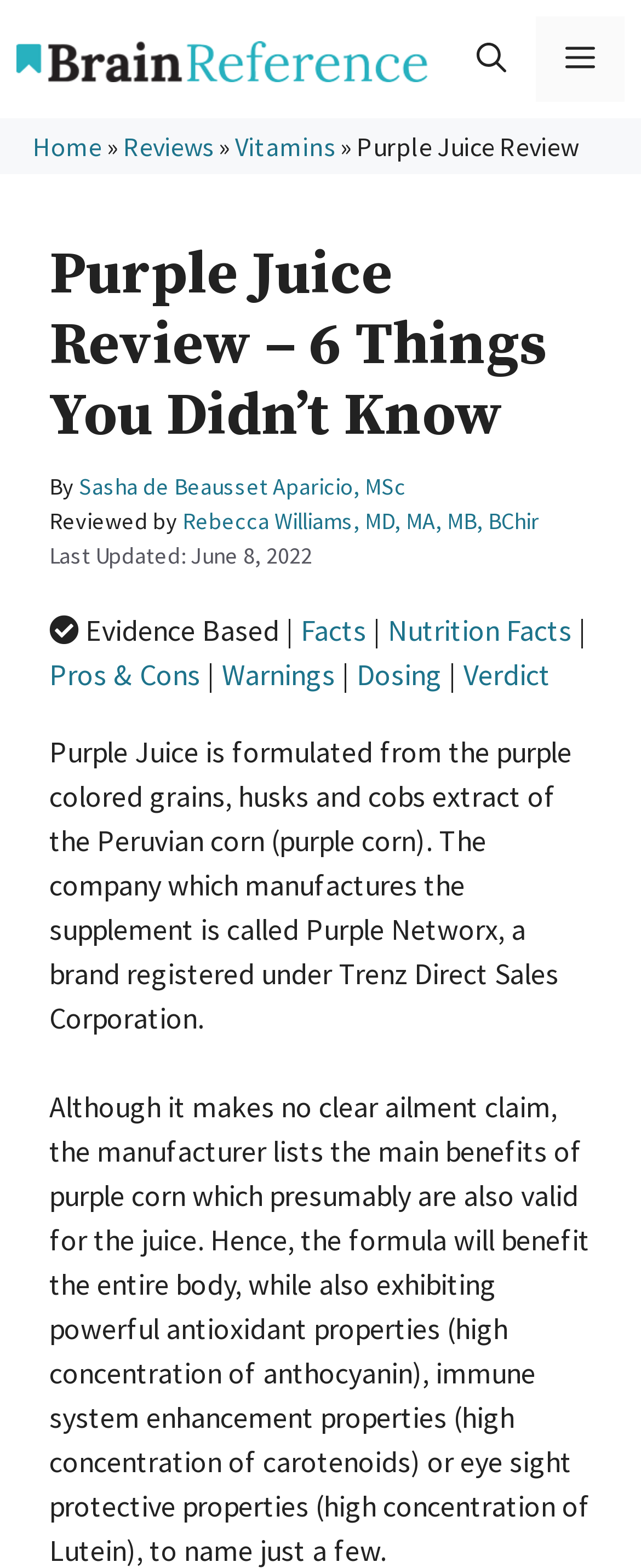Answer the question using only one word or a concise phrase: What is the main ingredient of Purple Juice?

Purple corn